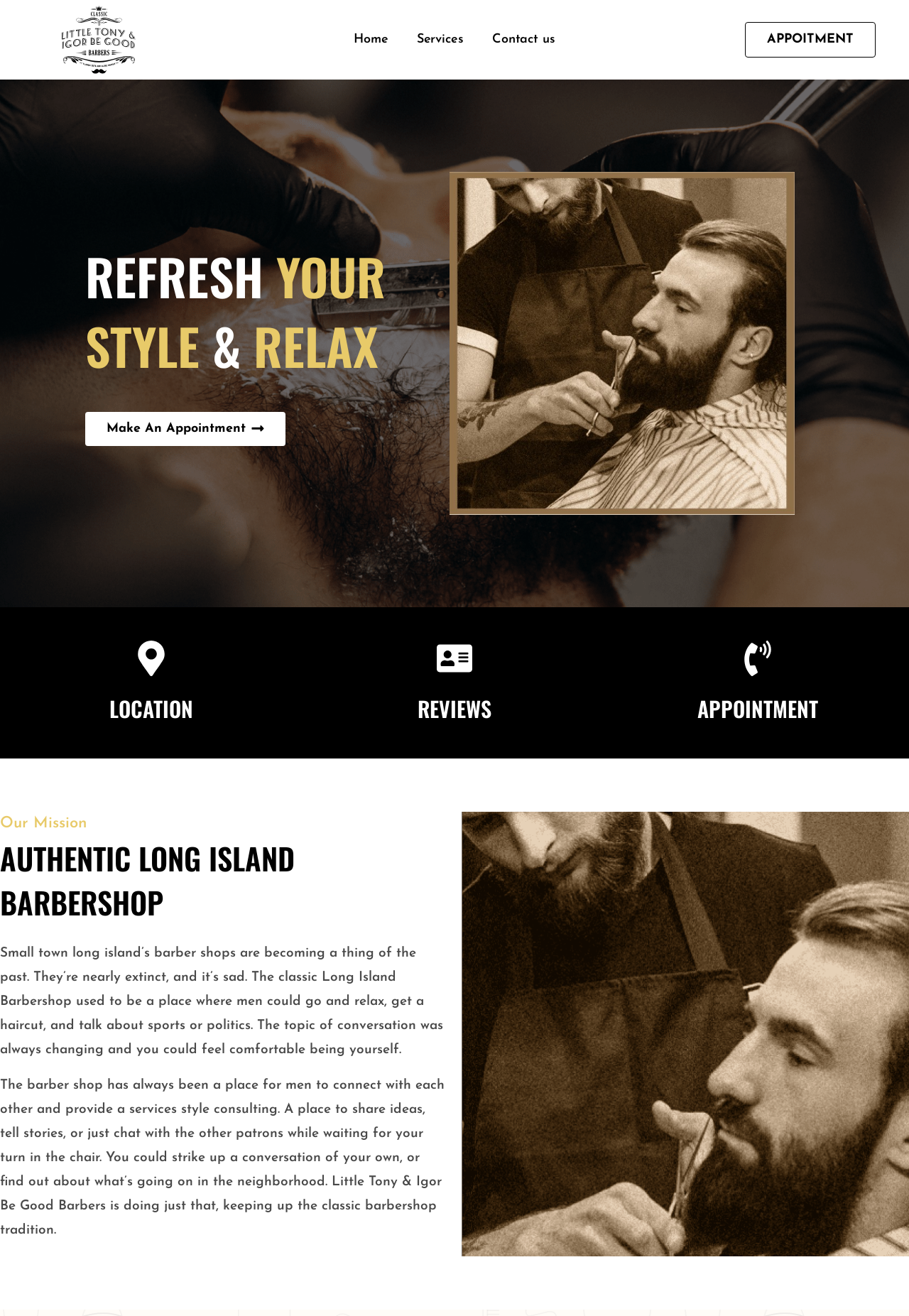Consider the image and give a detailed and elaborate answer to the question: 
What is the topic of conversation in the barbershop?

I inferred the topic of conversation in the barbershop by reading the static text elements on the webpage. The text mentions 'a place where men could go and relax, get a haircut, and talk about sports or politics', which suggests that the topic of conversation in the barbershop is sports or politics.